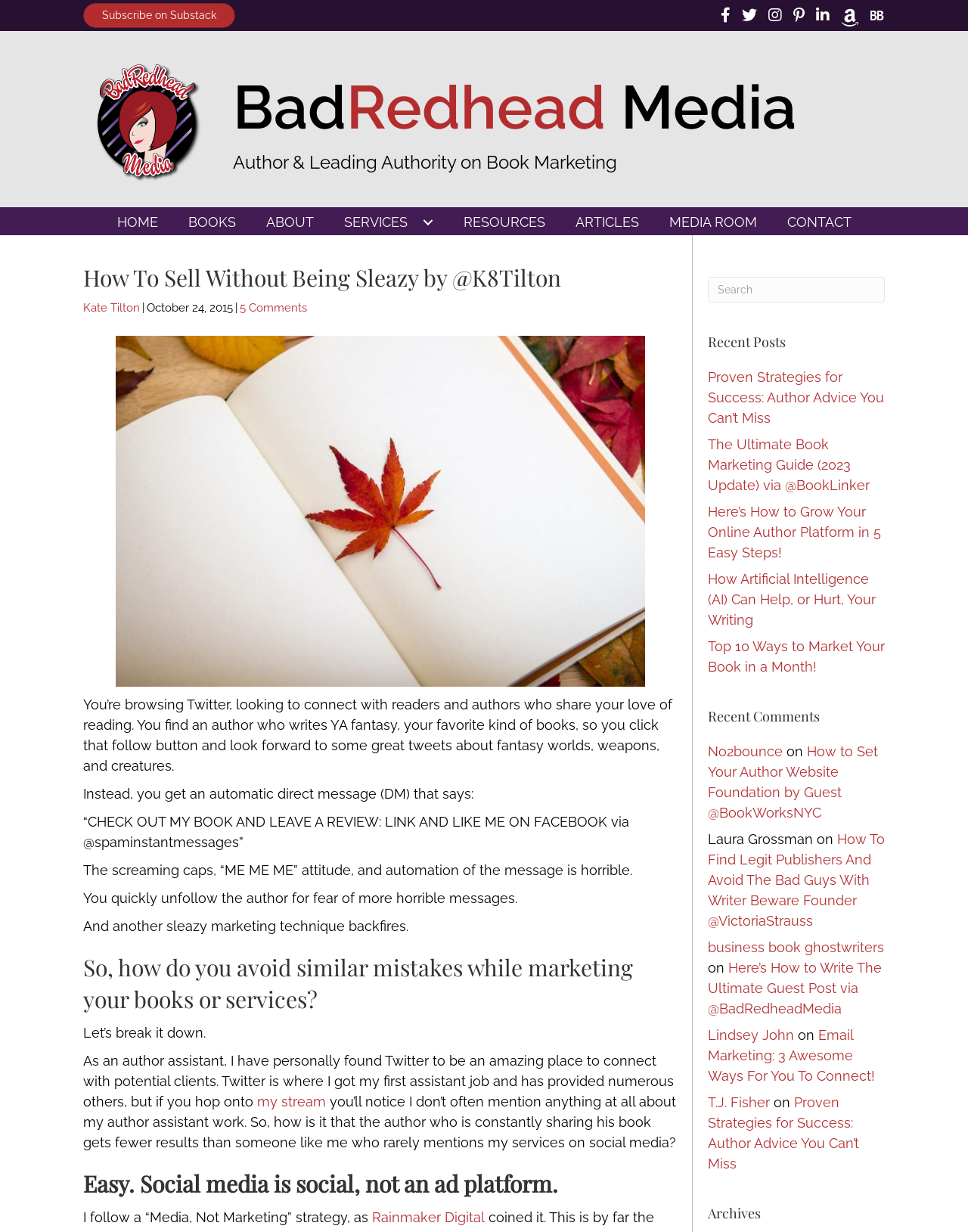What is the type of content on the right sidebar?
Provide a concise answer using a single word or phrase based on the image.

Recent posts and comments